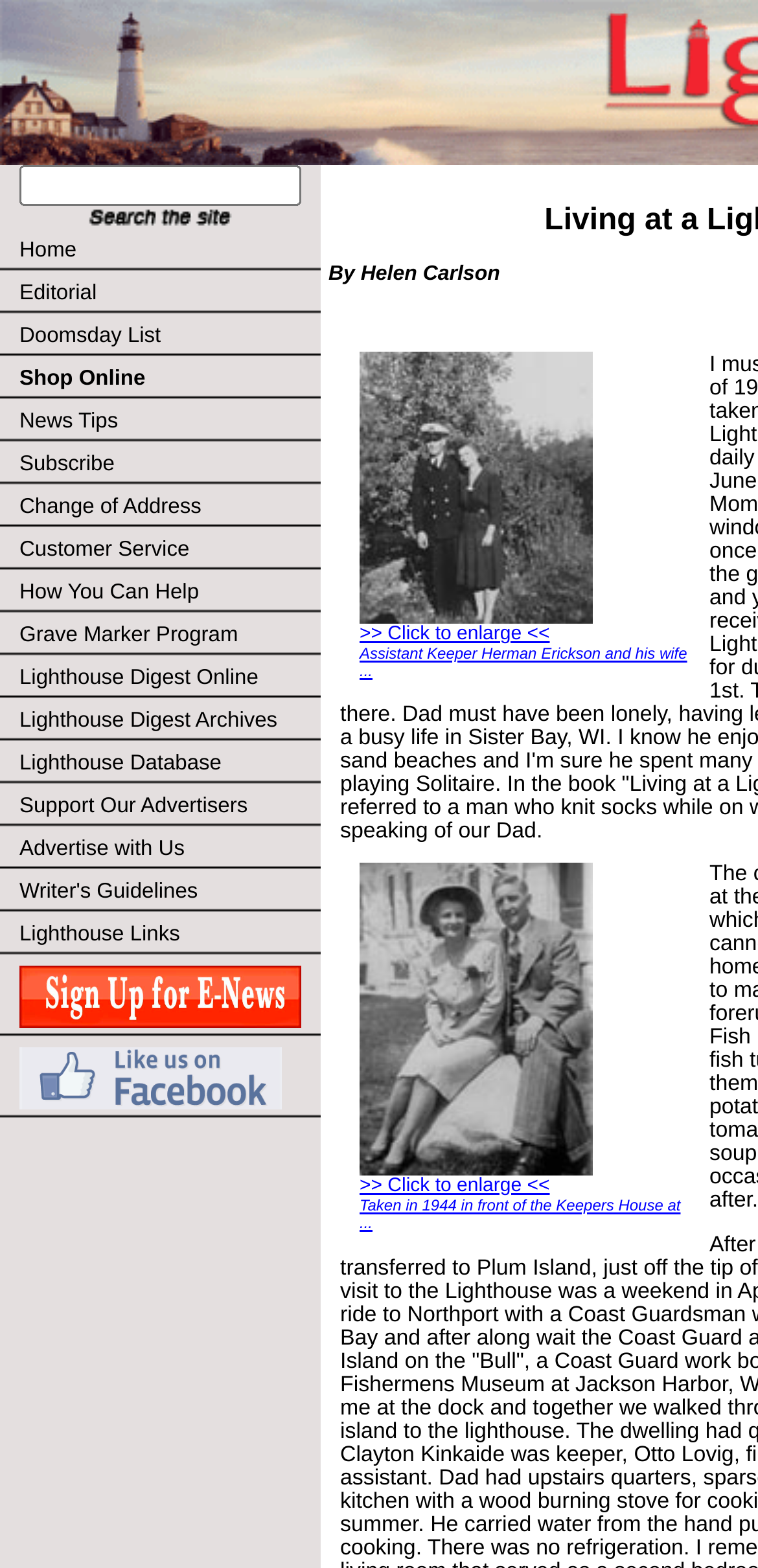Respond to the question below with a concise word or phrase:
What is the function of the '>> Click to enlarge <<' link?

Enlarge image